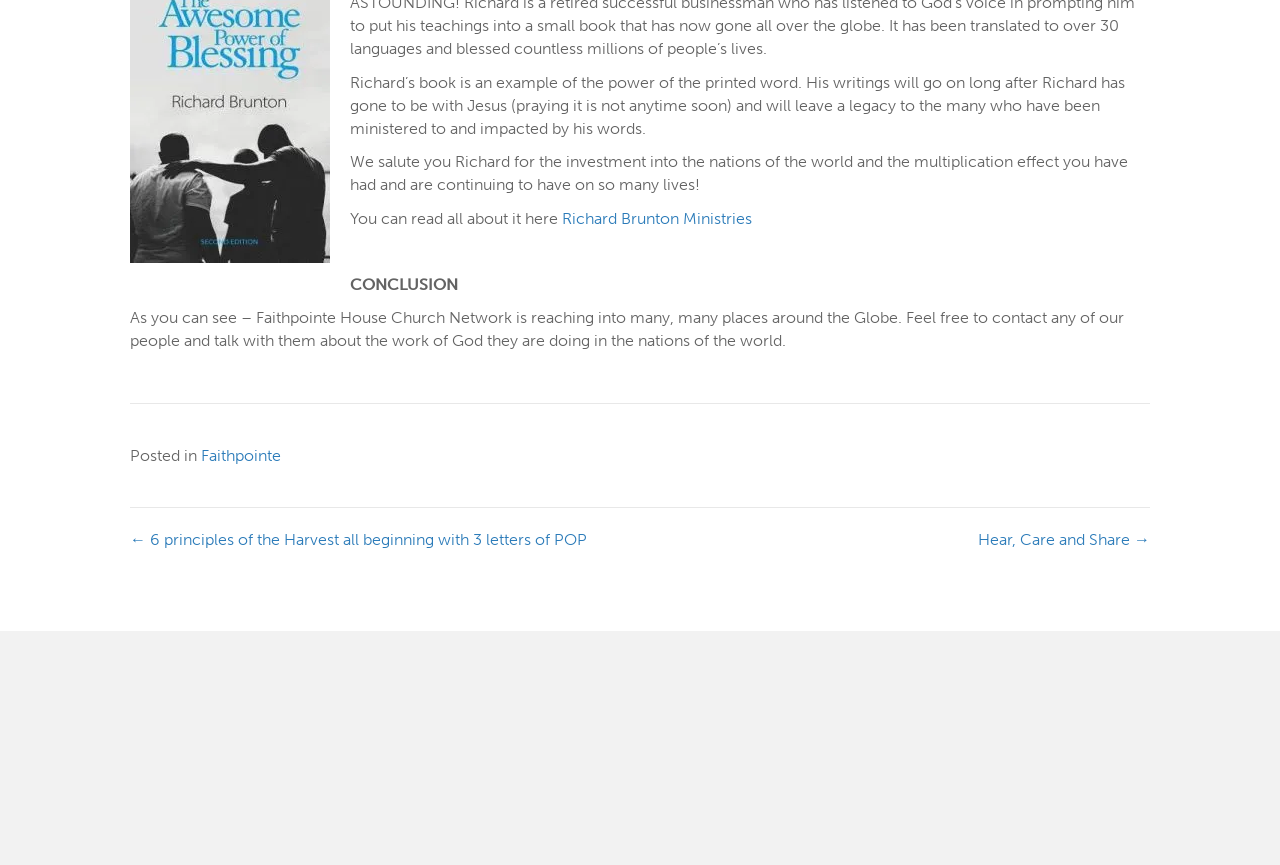Analyze the image and provide a detailed answer to the question: What is the name of the ministry?

The answer can be found in the link element that mentions 'Richard Brunton Ministries'. This is likely the name of the ministry associated with Richard.